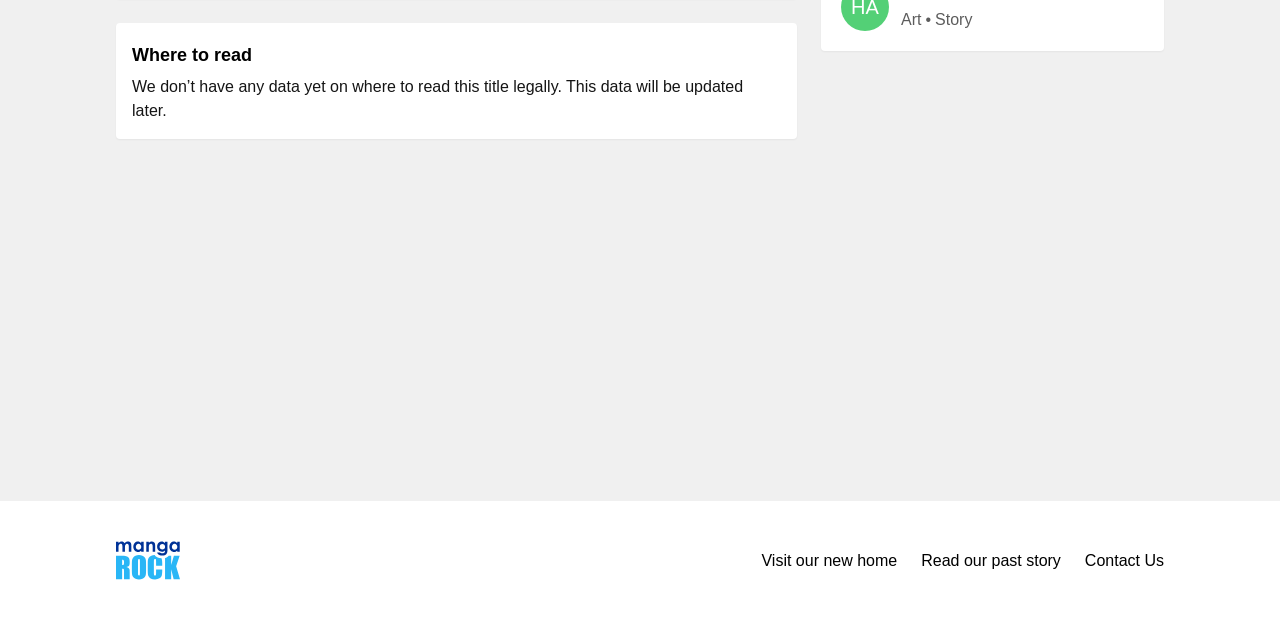Return the bounding box coordinates of the UI element that corresponds to this description: "Visit our new home". The coordinates must be given as four float numbers in the range of 0 and 1, [left, top, right, bottom].

[0.595, 0.857, 0.701, 0.895]